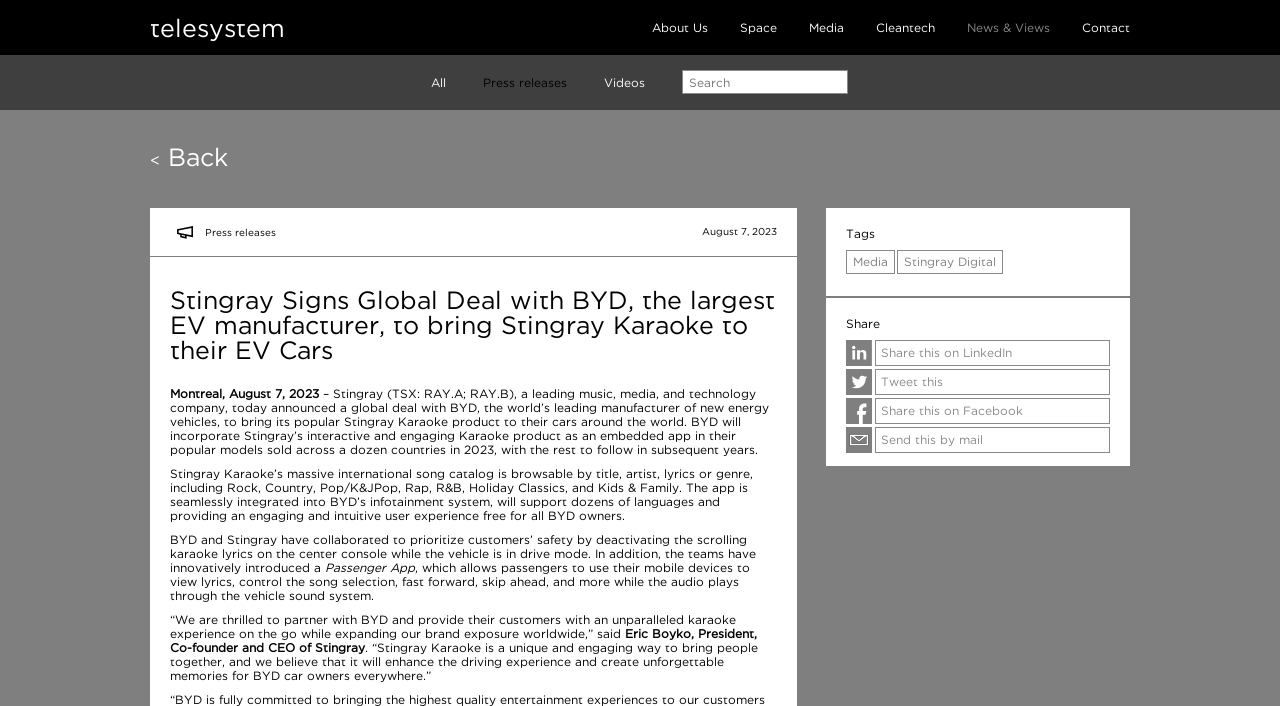Given the description of the UI element: "Share this on Facebook", predict the bounding box coordinates in the form of [left, top, right, bottom], with each value being a float between 0 and 1.

[0.661, 0.564, 0.867, 0.601]